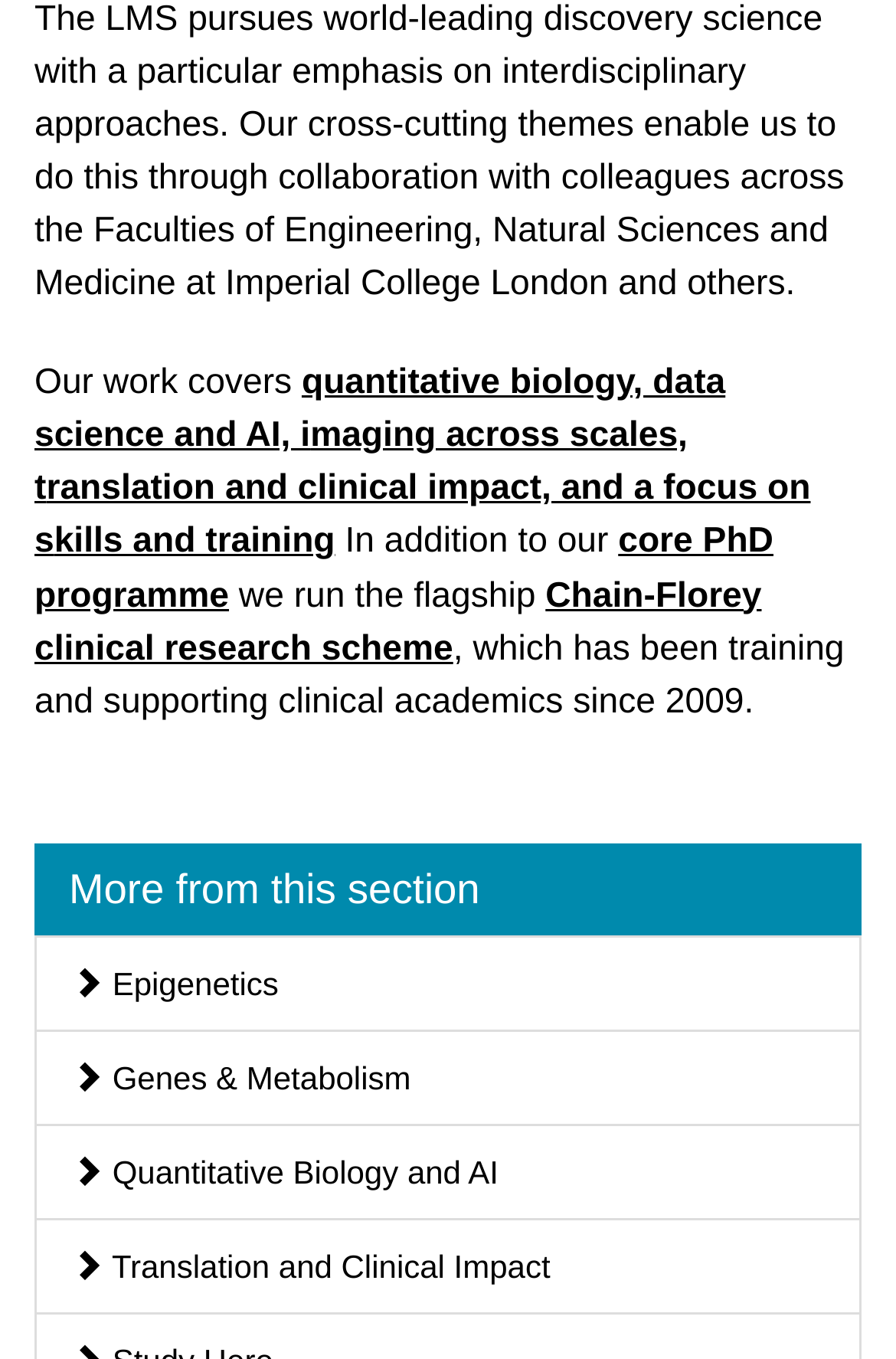Determine the bounding box coordinates for the HTML element described here: "Genes & Metabolism".

[0.038, 0.757, 0.962, 0.828]